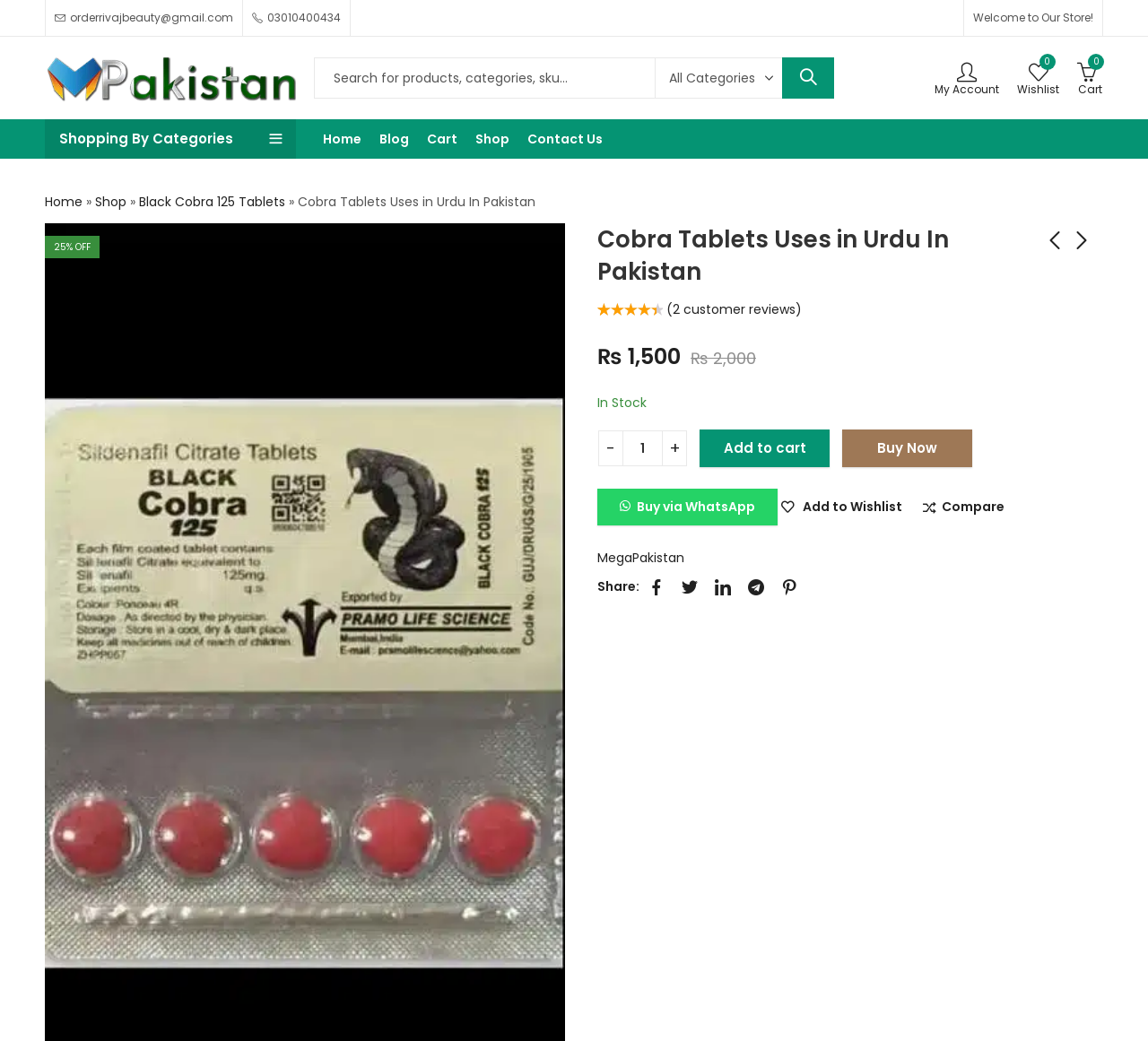Answer the question in a single word or phrase:
What is the name of the product being sold?

Black Cobra 125 Tablets